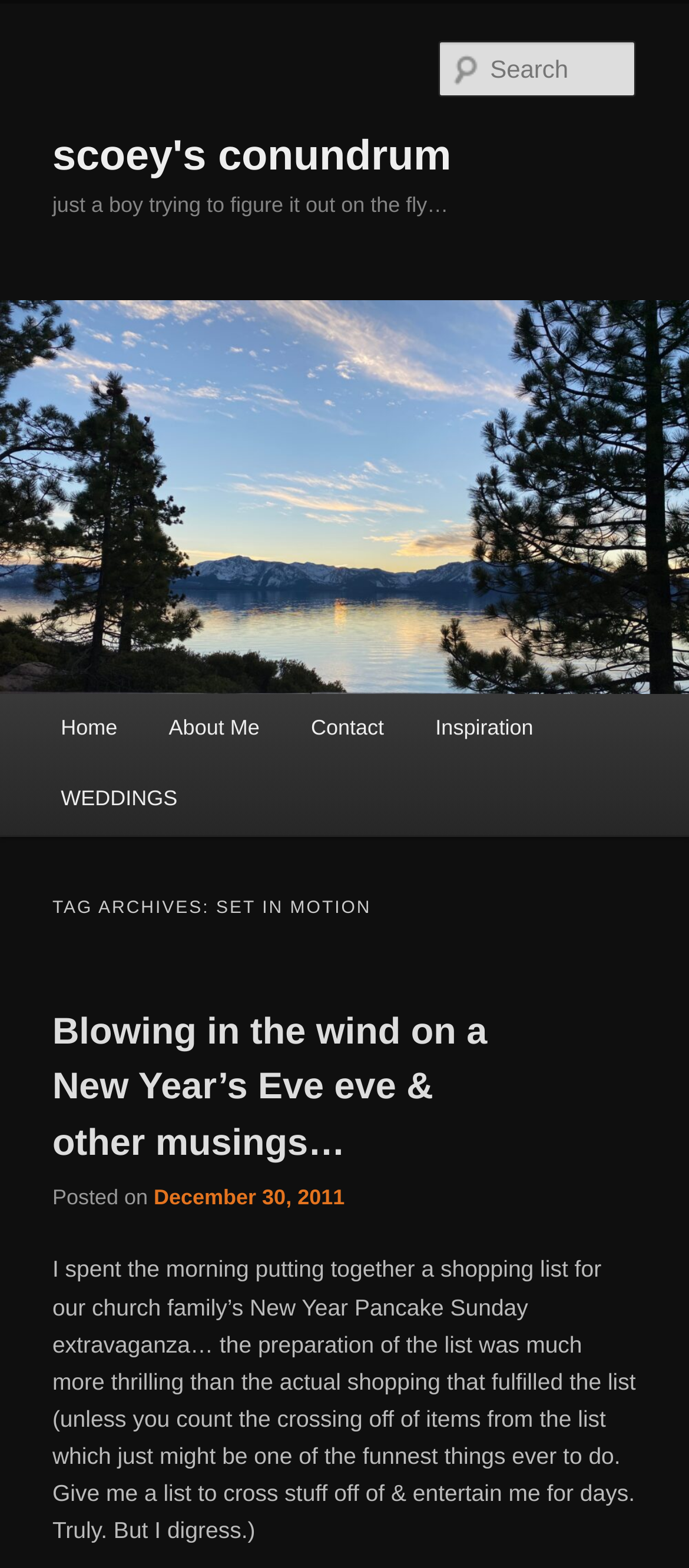Locate the bounding box coordinates for the element described below: "parent_node: scoey's conundrum". The coordinates must be four float values between 0 and 1, formatted as [left, top, right, bottom].

[0.0, 0.192, 1.0, 0.443]